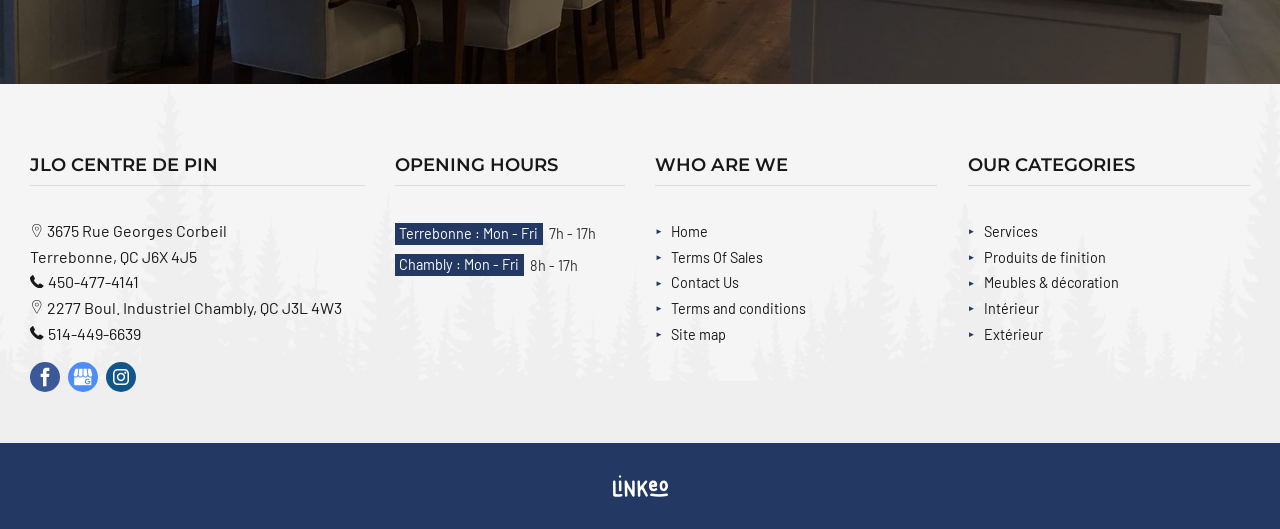Given the content of the image, can you provide a detailed answer to the question?
What are the opening hours of the Chambly location?

The opening hours of the Chambly location are obtained from the static text element under the 'OPENING HOURS' heading, which reads 'Chambly : Mon - Fri 8h - 17h'.